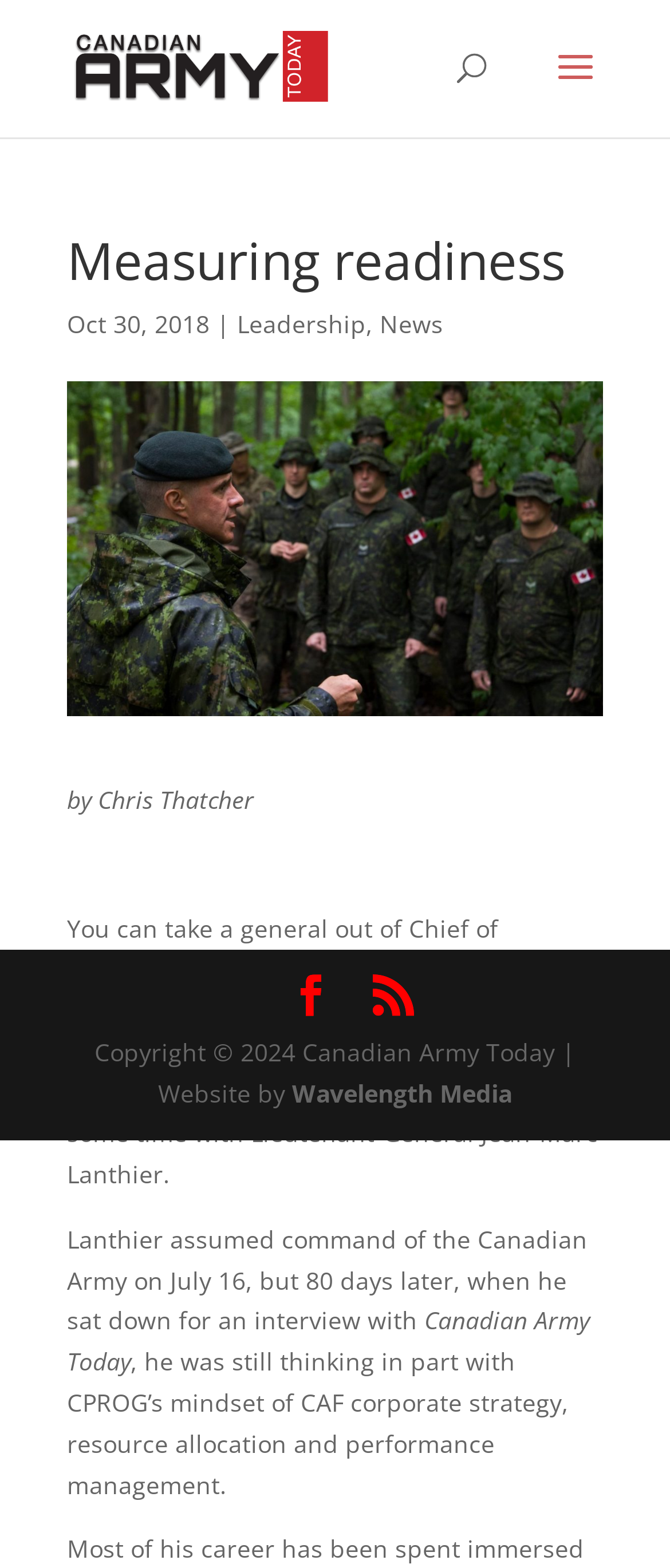Given the element description RSS, specify the bounding box coordinates of the corresponding UI element in the format (top-left x, top-left y, bottom-right x, bottom-right y). All values must be between 0 and 1.

[0.556, 0.622, 0.618, 0.649]